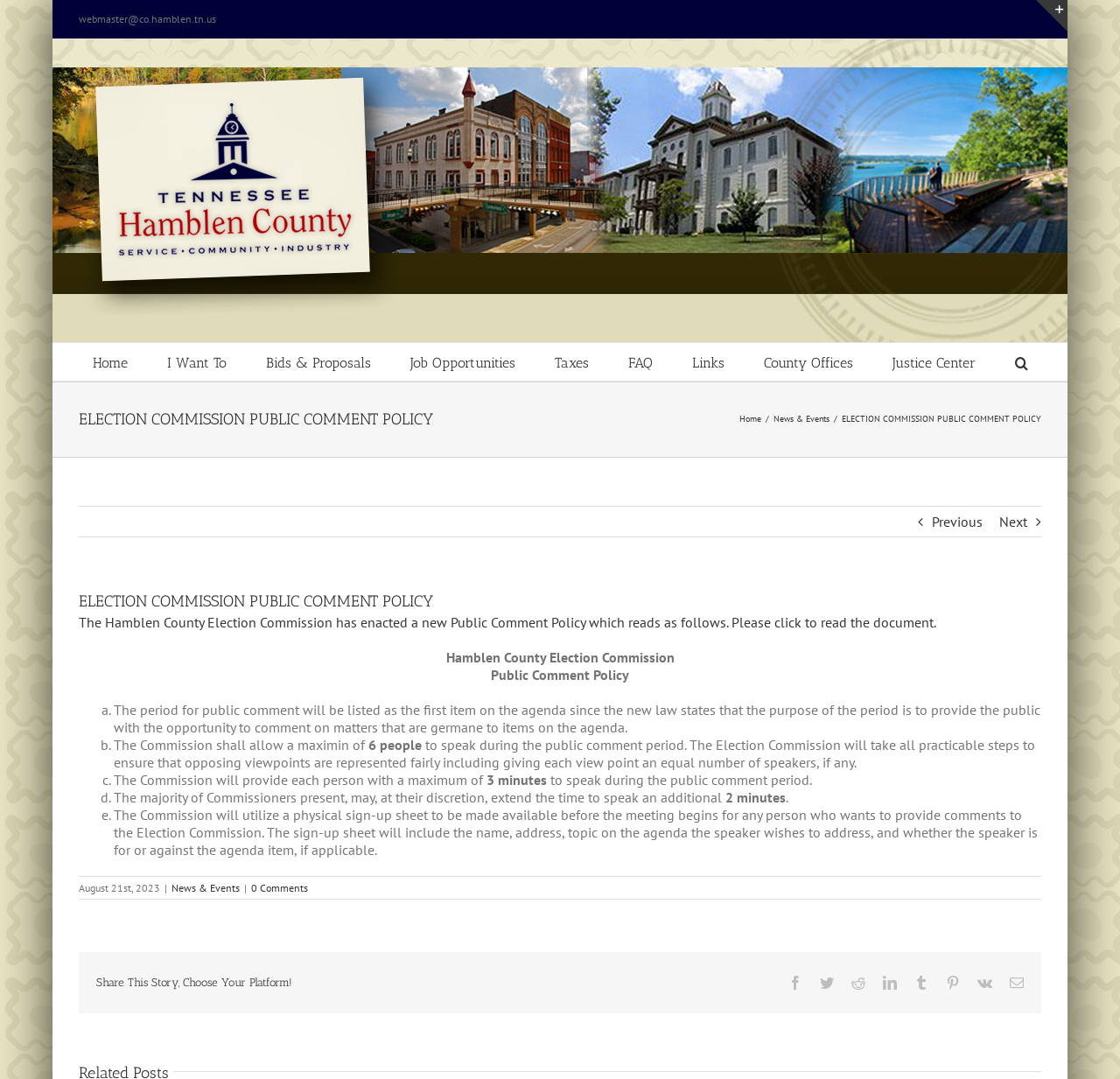Determine the main text heading of the webpage and provide its content.

ELECTION COMMISSION PUBLIC COMMENT POLICY